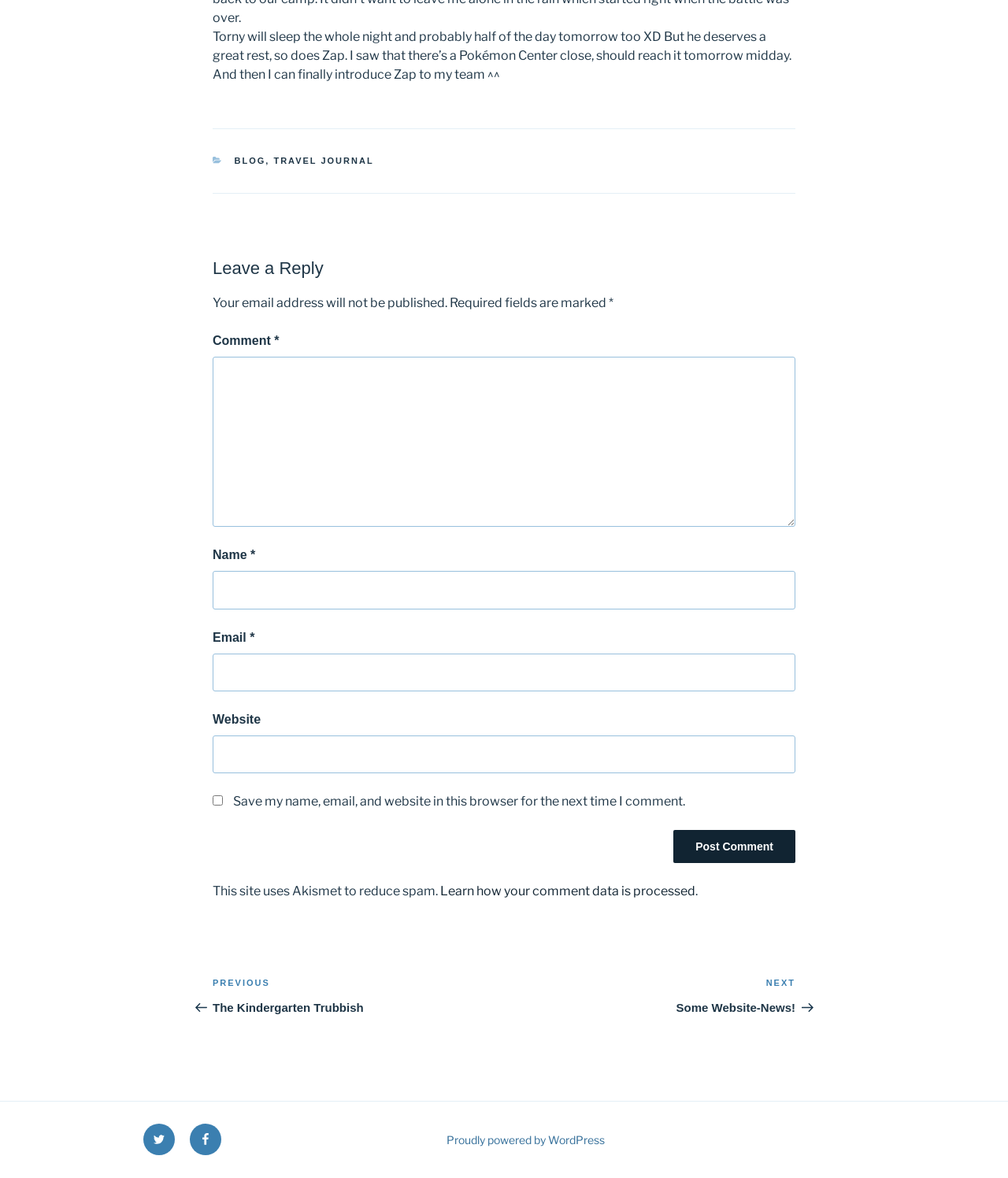What is the author's plan for tomorrow?
Please provide a single word or phrase answer based on the image.

Reach Pokémon Center